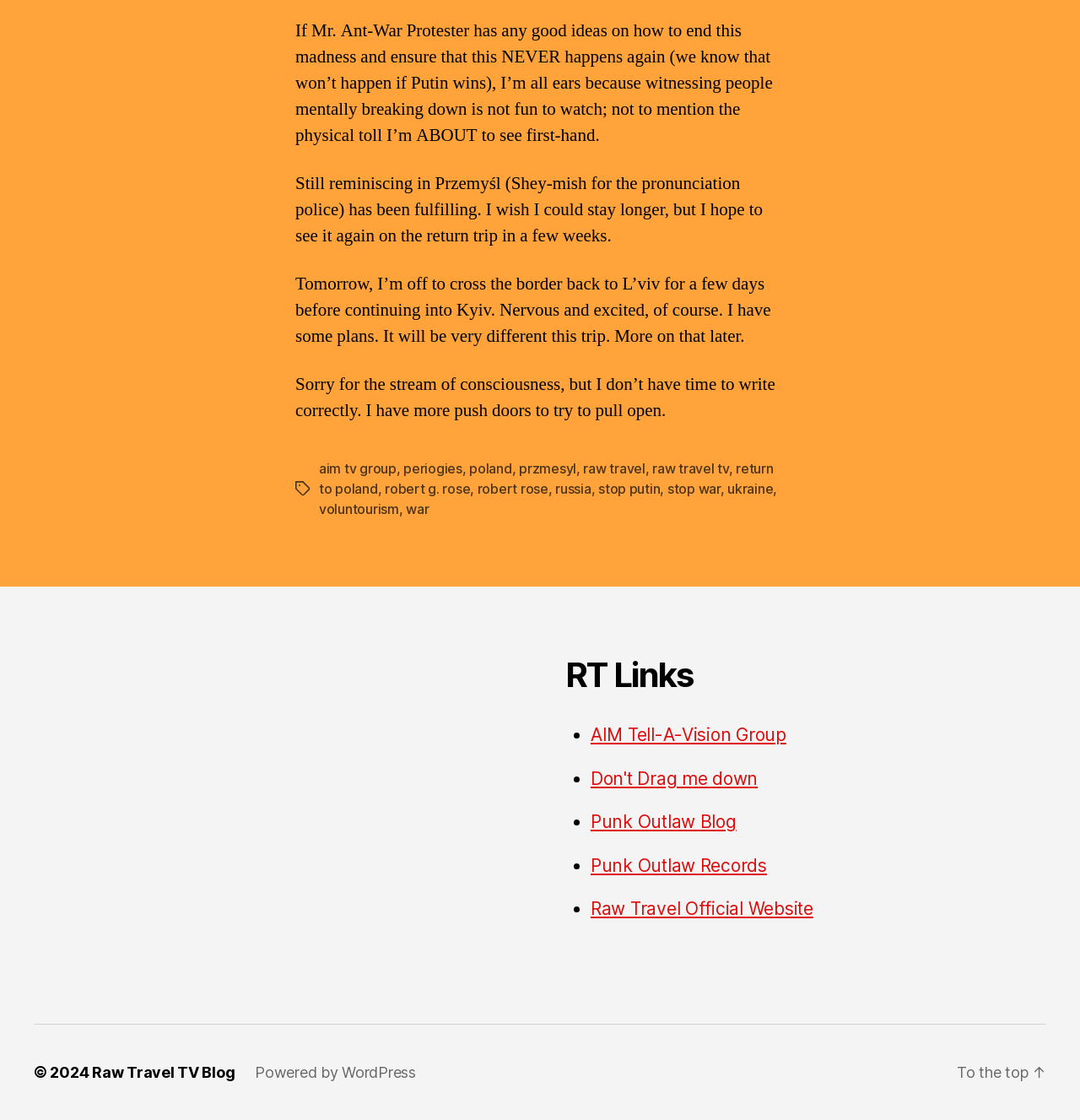Please identify the coordinates of the bounding box for the clickable region that will accomplish this instruction: "Go to the 'Raw Travel TV Blog'".

[0.085, 0.949, 0.217, 0.965]